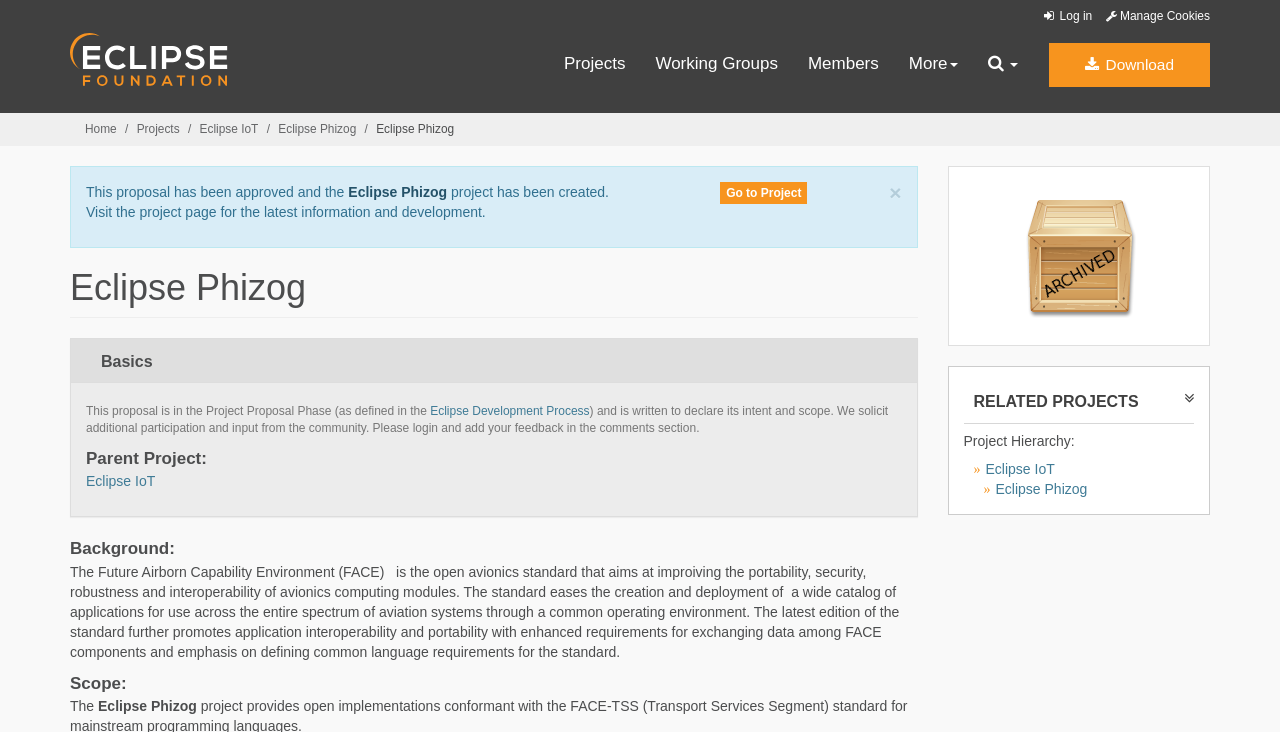Please find the bounding box coordinates (top-left x, top-left y, bottom-right x, bottom-right y) in the screenshot for the UI element described as follows: Go to Project

[0.563, 0.249, 0.631, 0.279]